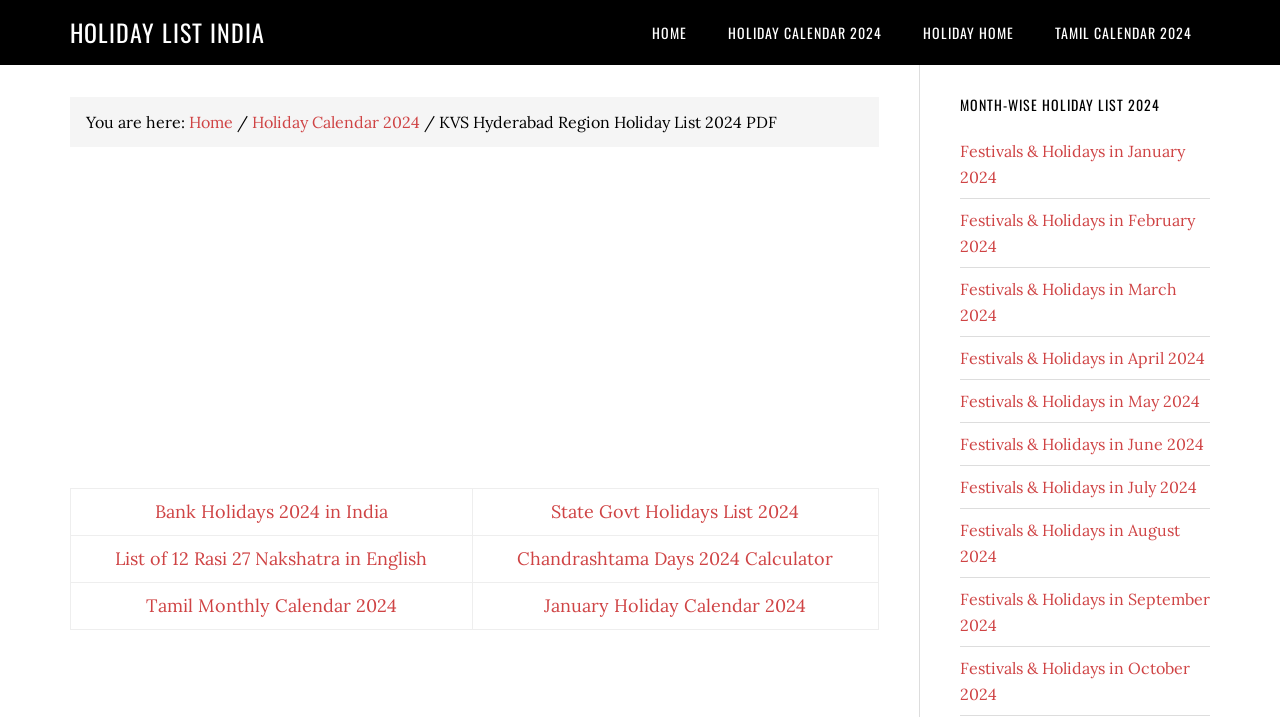Pinpoint the bounding box coordinates of the clickable element to carry out the following instruction: "Download the 'KVS Hyderabad Region Holiday List 2024 PDF'."

[0.34, 0.156, 0.607, 0.184]